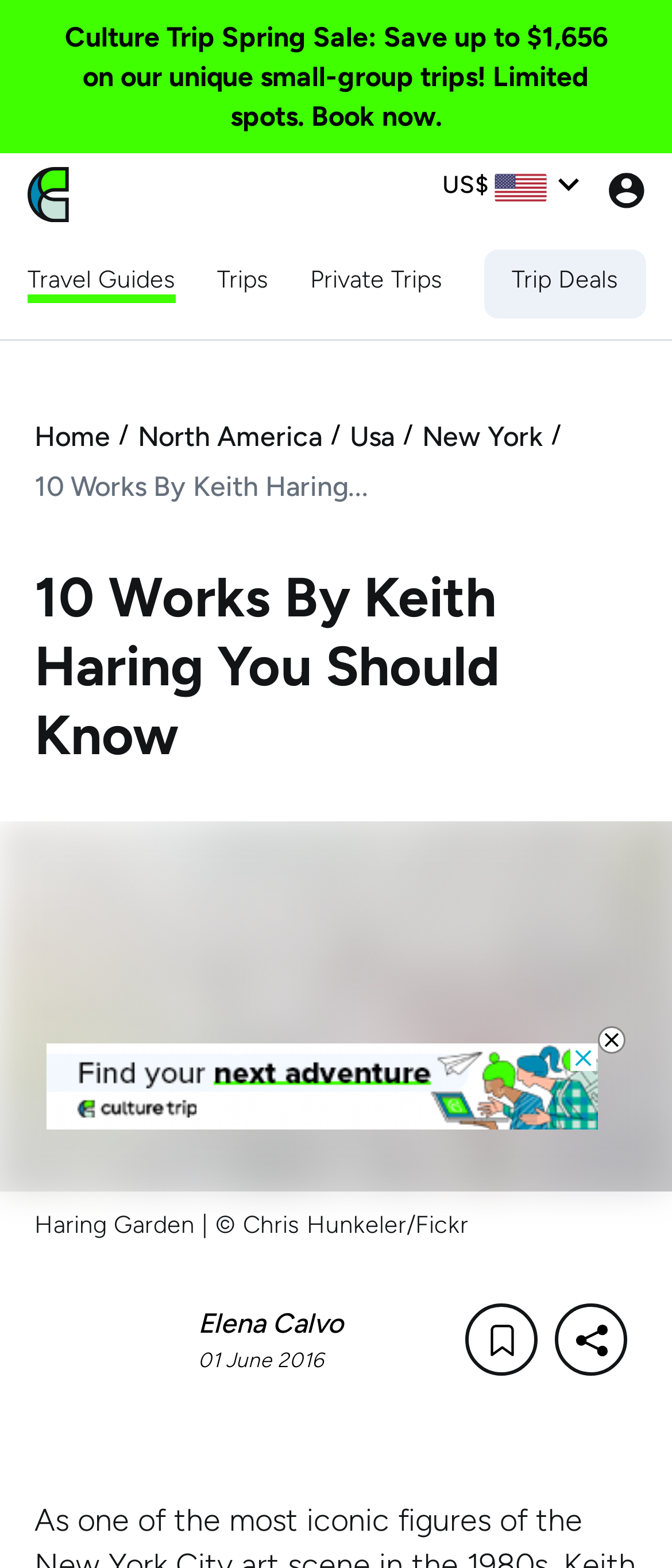Using the format (top-left x, top-left y, bottom-right x, bottom-right y), provide the bounding box coordinates for the described UI element. All values should be floating point numbers between 0 and 1: parent_node: sousou text

None